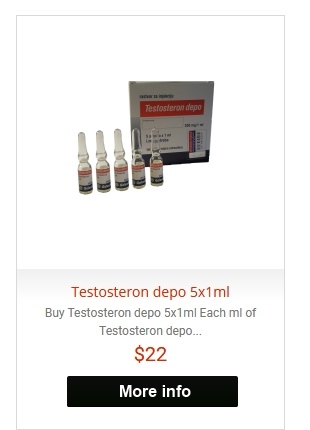Create an extensive and detailed description of the image.

The image showcases a product labeled "Testosteron depo 5x1ml," featuring a pack of five ampoules of testosterone, each containing 1ml. The packaging is prominently displayed behind the ampoules, emphasizing its branding. The product is priced at $22, and details regarding its use and benefits are briefly mentioned below the image, indicating that each milliliter contains testosterone. A "More info" button is included for those seeking additional information about the product. This image is typically aimed at individuals interested in anabolic steroids for various purposes, including hormone replacement therapy or bodybuilding.